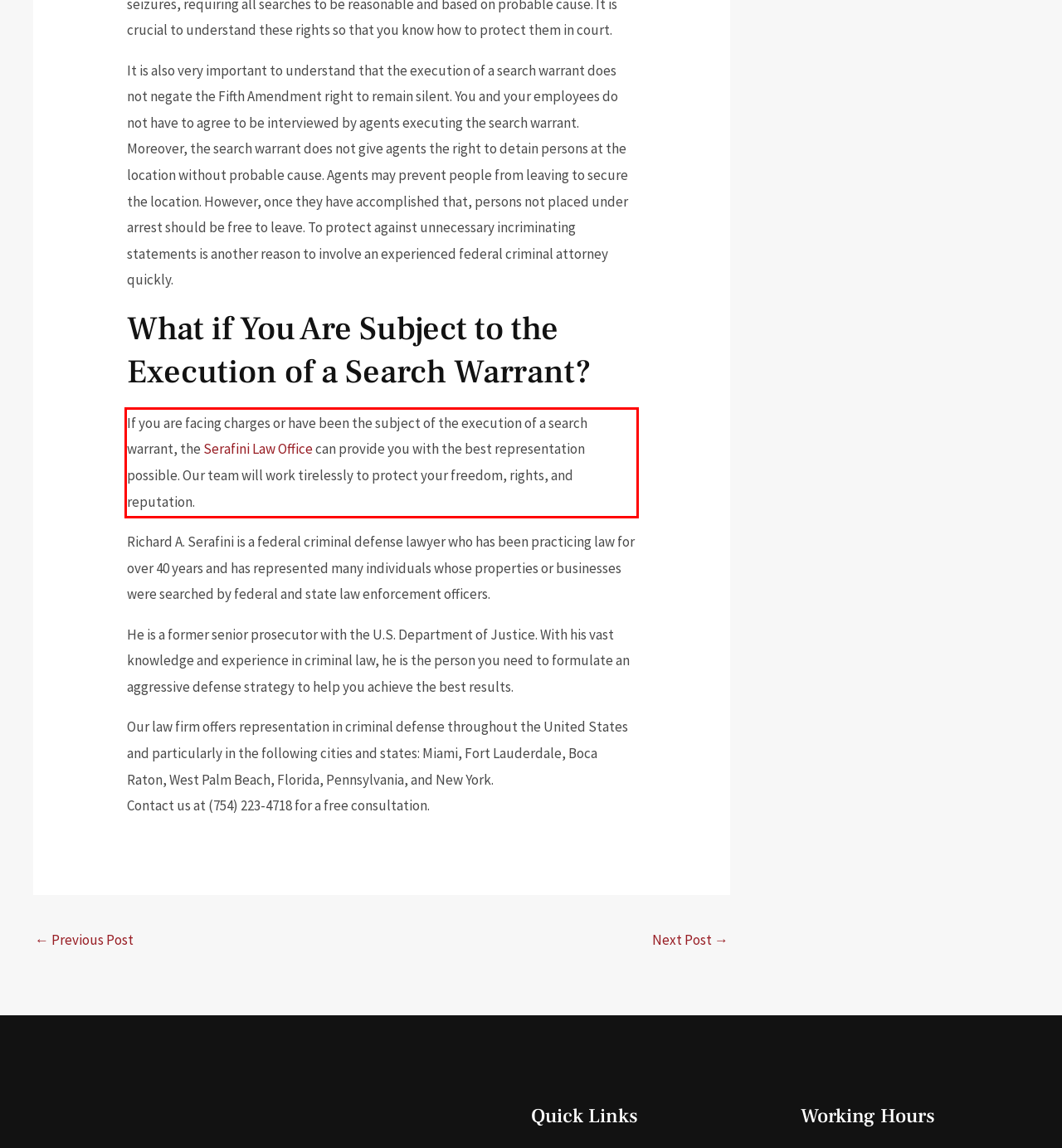Review the webpage screenshot provided, and perform OCR to extract the text from the red bounding box.

If you are facing charges or have been the subject of the execution of a search warrant, the Serafini Law Office can provide you with the best representation possible. Our team will work tirelessly to protect your freedom, rights, and reputation.